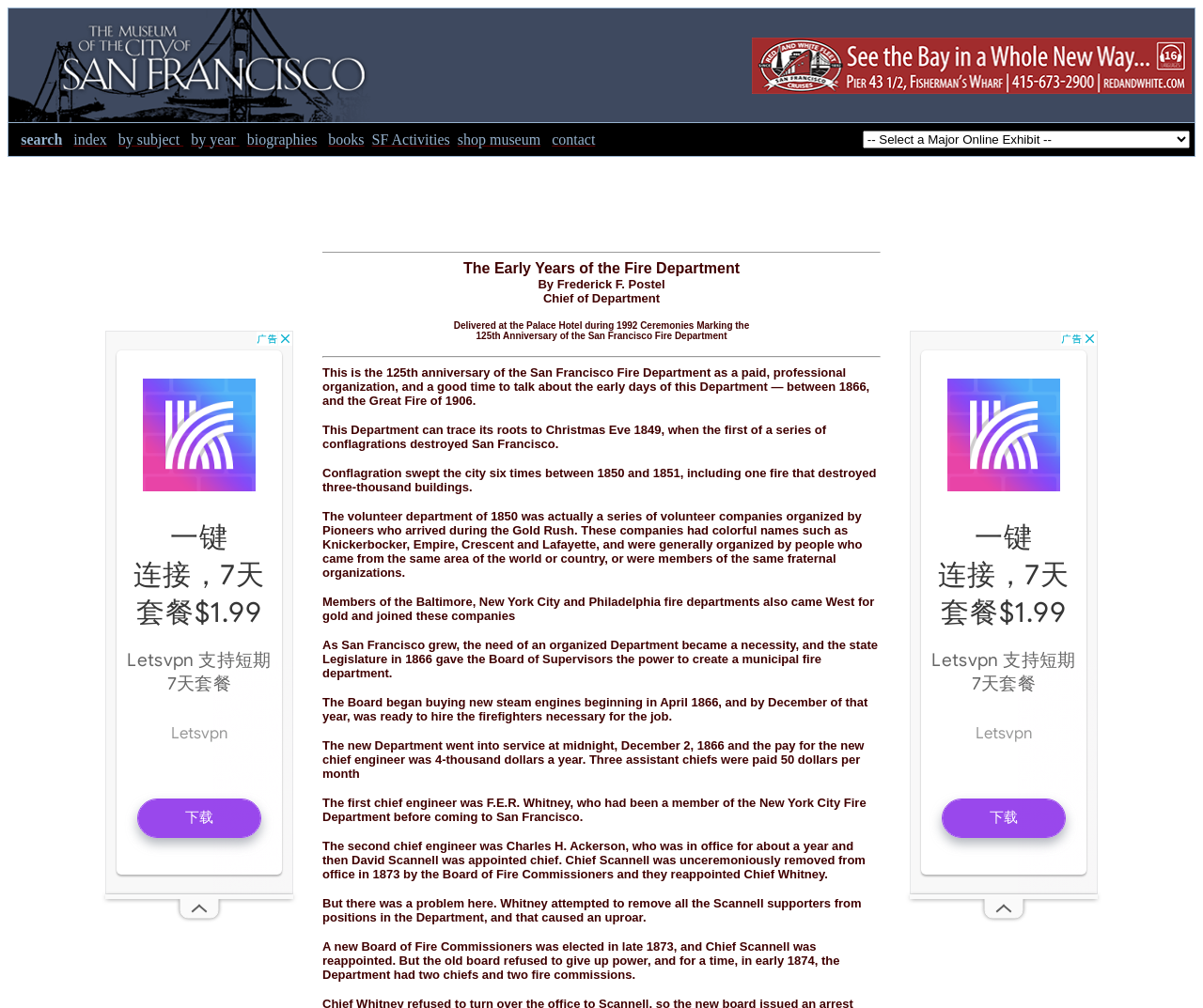Please identify the bounding box coordinates of the clickable element to fulfill the following instruction: "Click the 'Red and White Fleet' image". The coordinates should be four float numbers between 0 and 1, i.e., [left, top, right, bottom].

[0.625, 0.037, 0.99, 0.093]